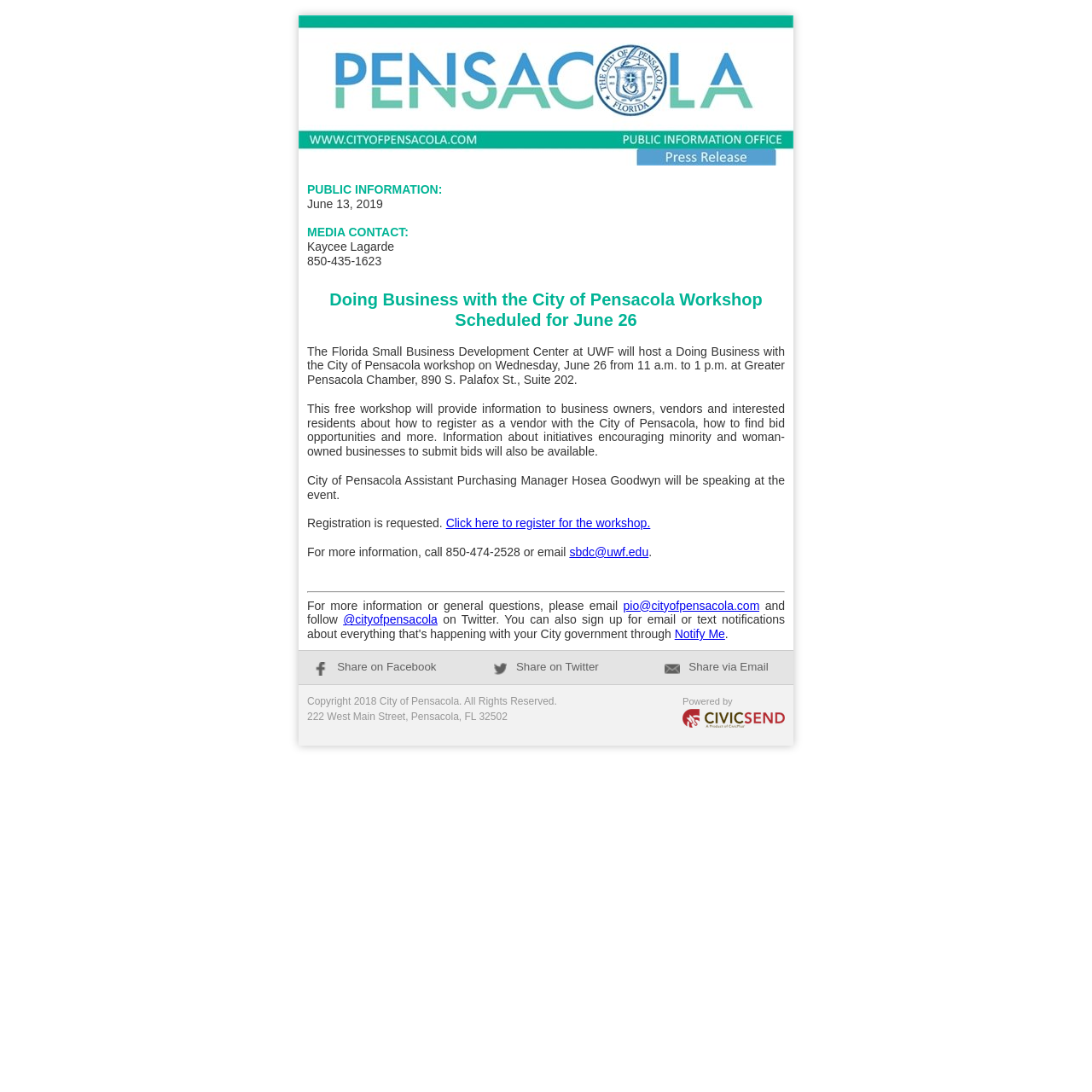Determine the bounding box coordinates of the clickable region to execute the instruction: "Follow @cityofpensacola on Twitter". The coordinates should be four float numbers between 0 and 1, denoted as [left, top, right, bottom].

[0.314, 0.561, 0.401, 0.574]